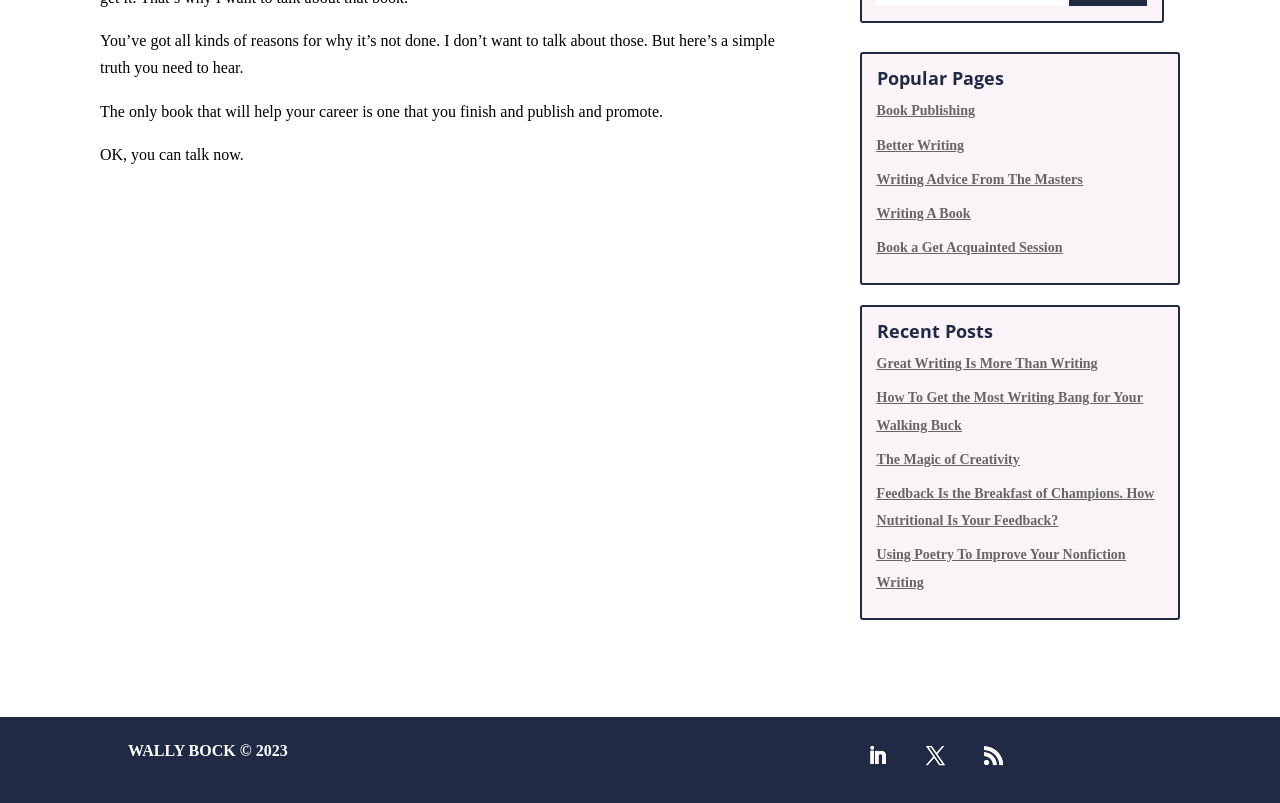Show the bounding box coordinates for the HTML element described as: "Book a Get Acquainted Session".

[0.685, 0.299, 0.83, 0.318]